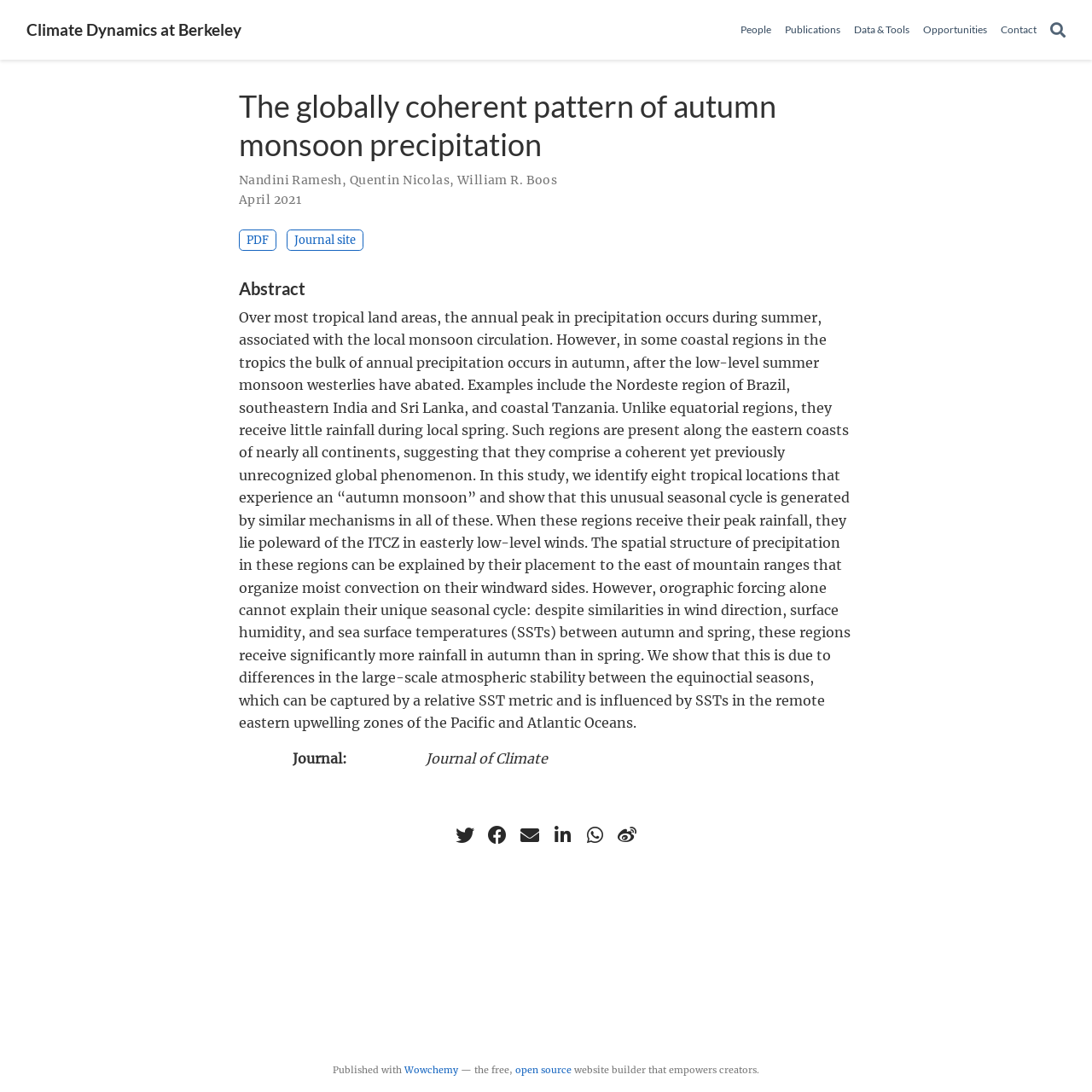Given the element description Journal site, identify the bounding box coordinates for the UI element on the webpage screenshot. The format should be (top-left x, top-left y, bottom-right x, bottom-right y), with values between 0 and 1.

[0.262, 0.21, 0.333, 0.23]